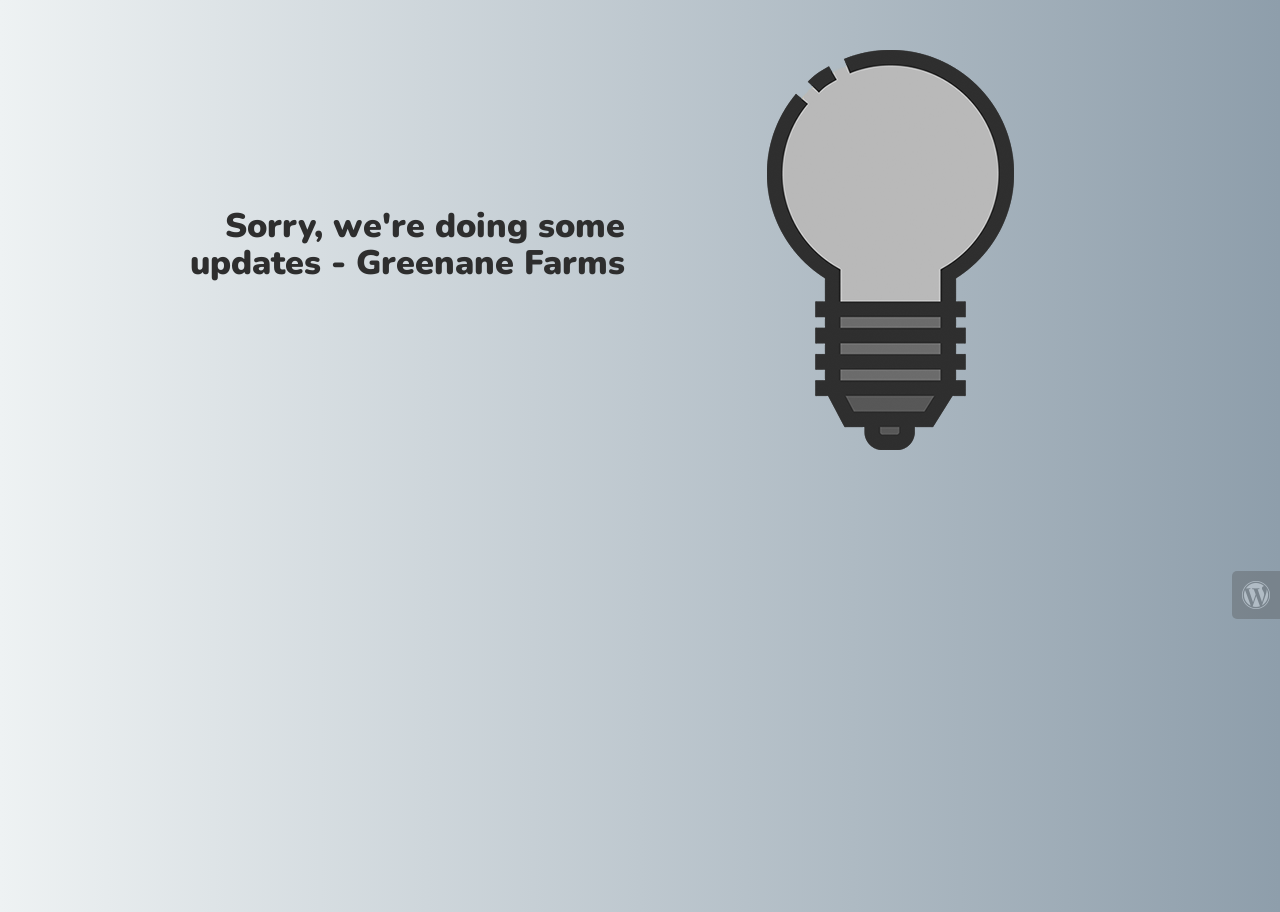Determine the main heading of the webpage and generate its text.

Sorry, we're doing some updates - Greenane Farms